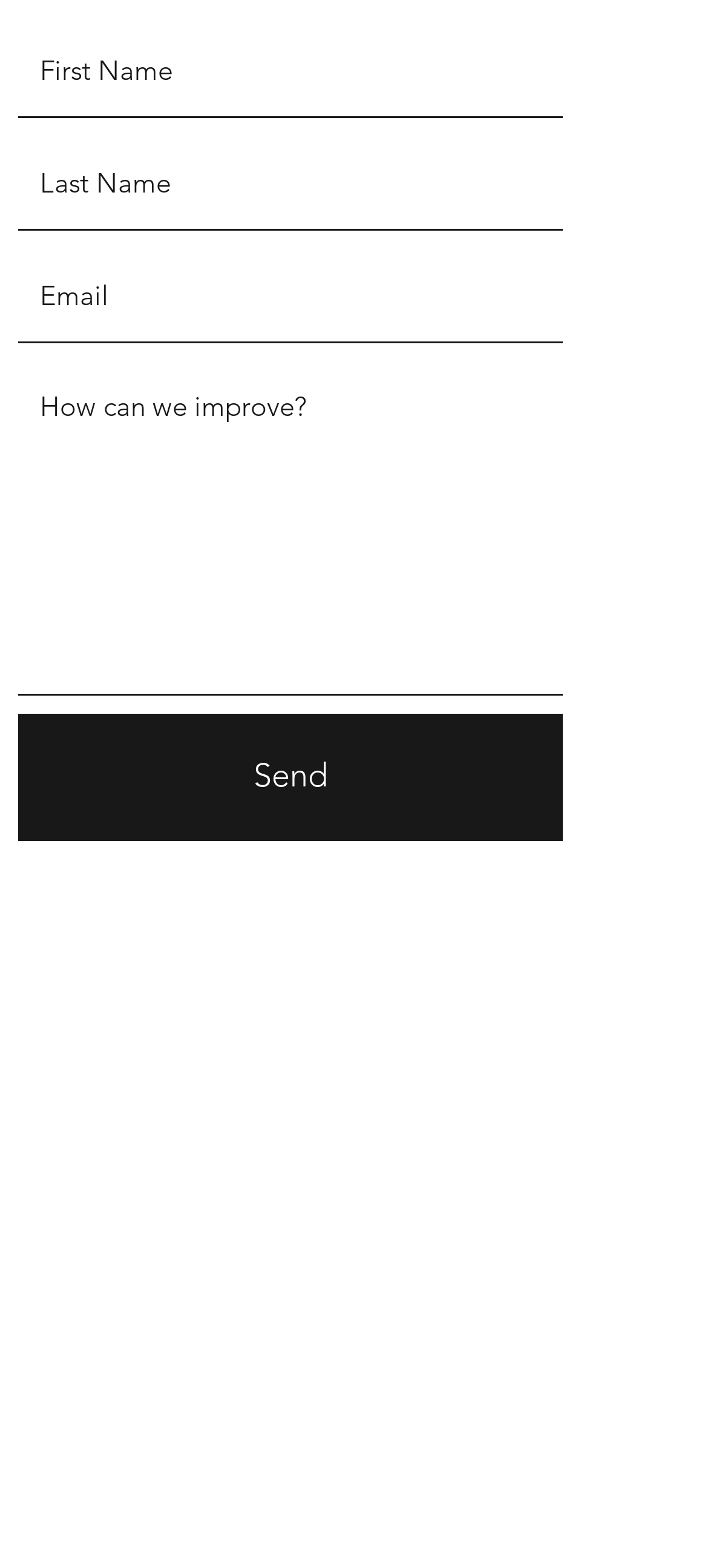Extract the bounding box coordinates for the UI element described by the text: "Send". The coordinates should be in the form of [left, top, right, bottom] with values between 0 and 1.

[0.026, 0.455, 0.795, 0.536]